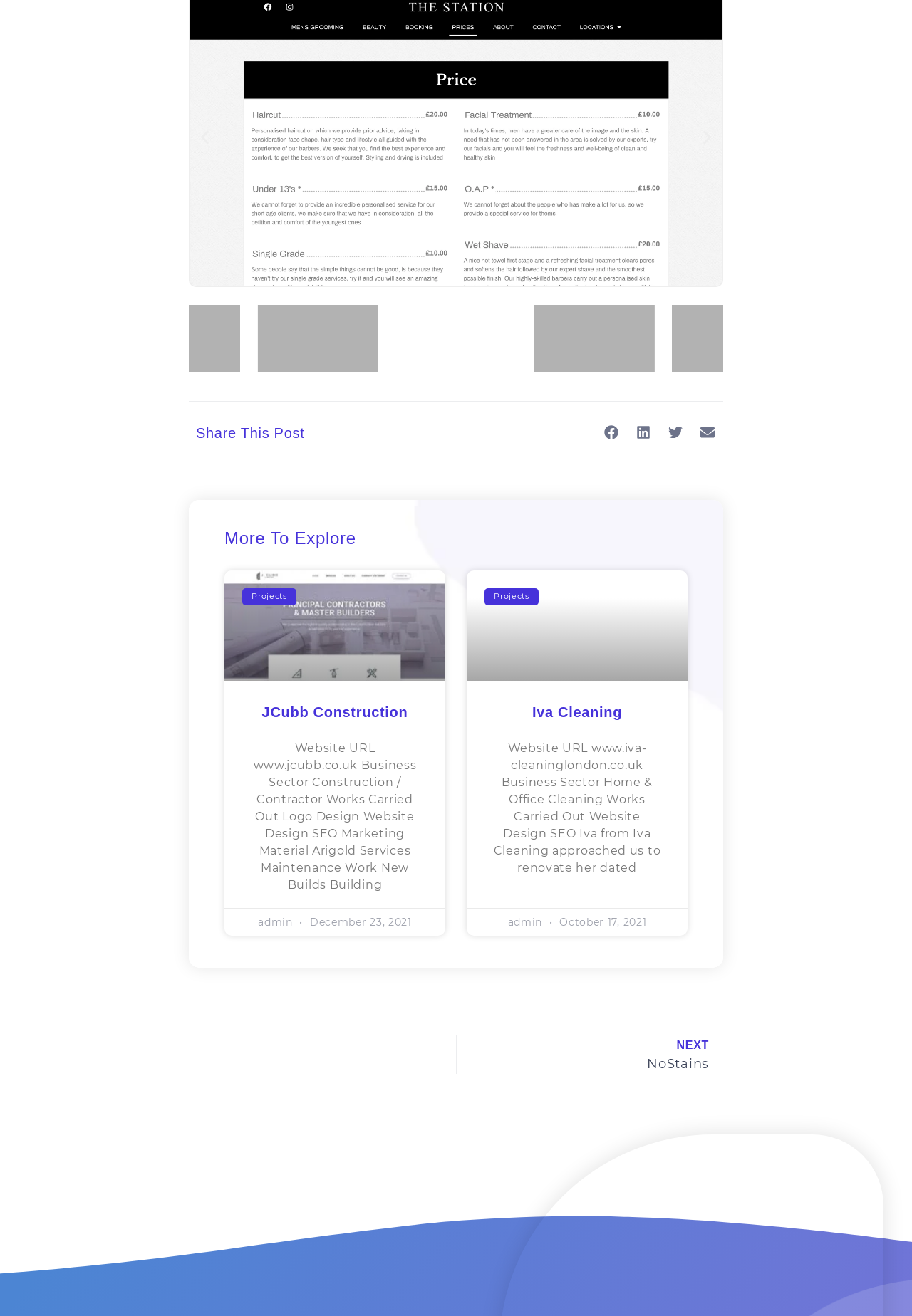Find the bounding box coordinates for the area you need to click to carry out the instruction: "Share this post on Facebook". The coordinates should be four float numbers between 0 and 1, indicated as [left, top, right, bottom].

[0.652, 0.316, 0.688, 0.34]